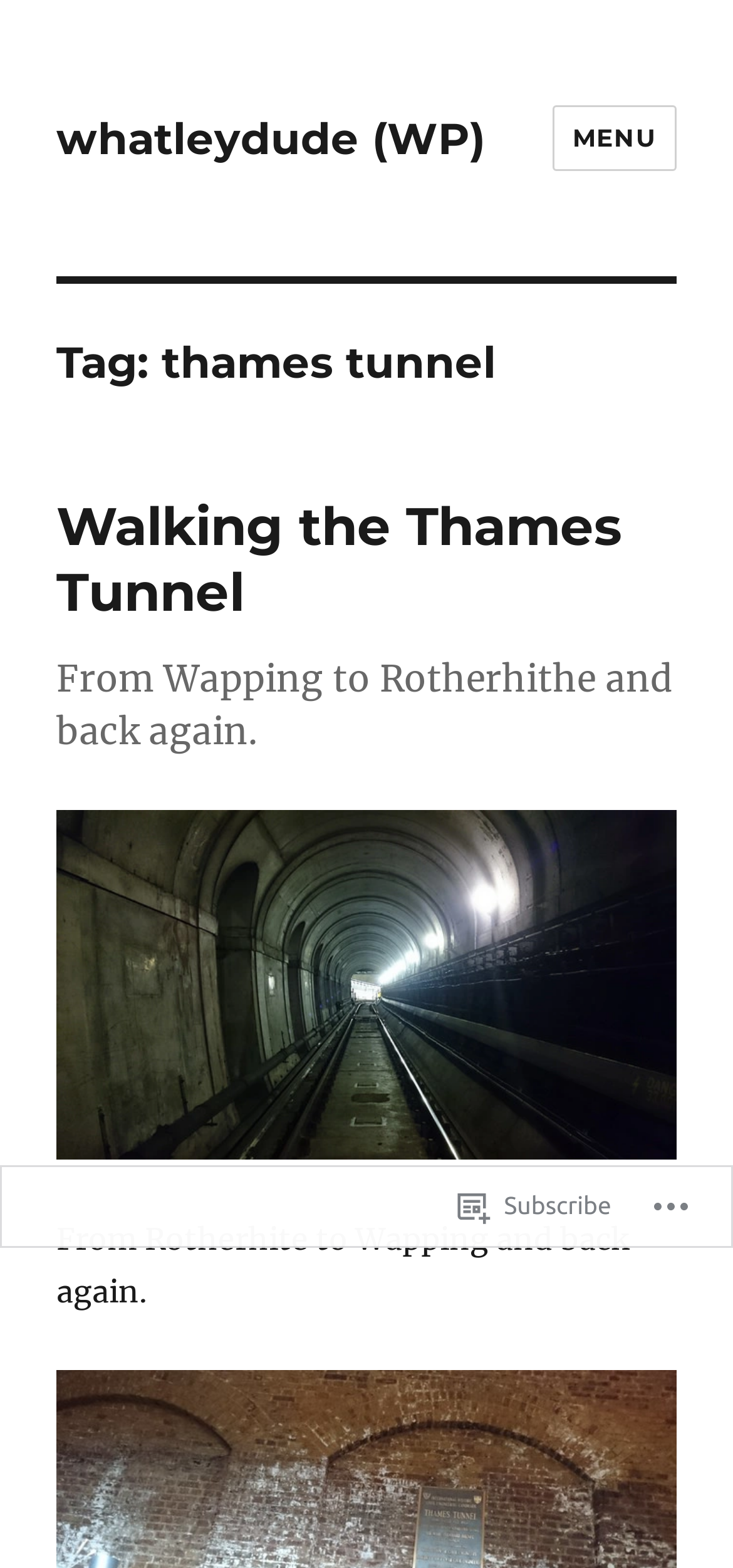How many images are on the page?
Respond with a short answer, either a single word or a phrase, based on the image.

2